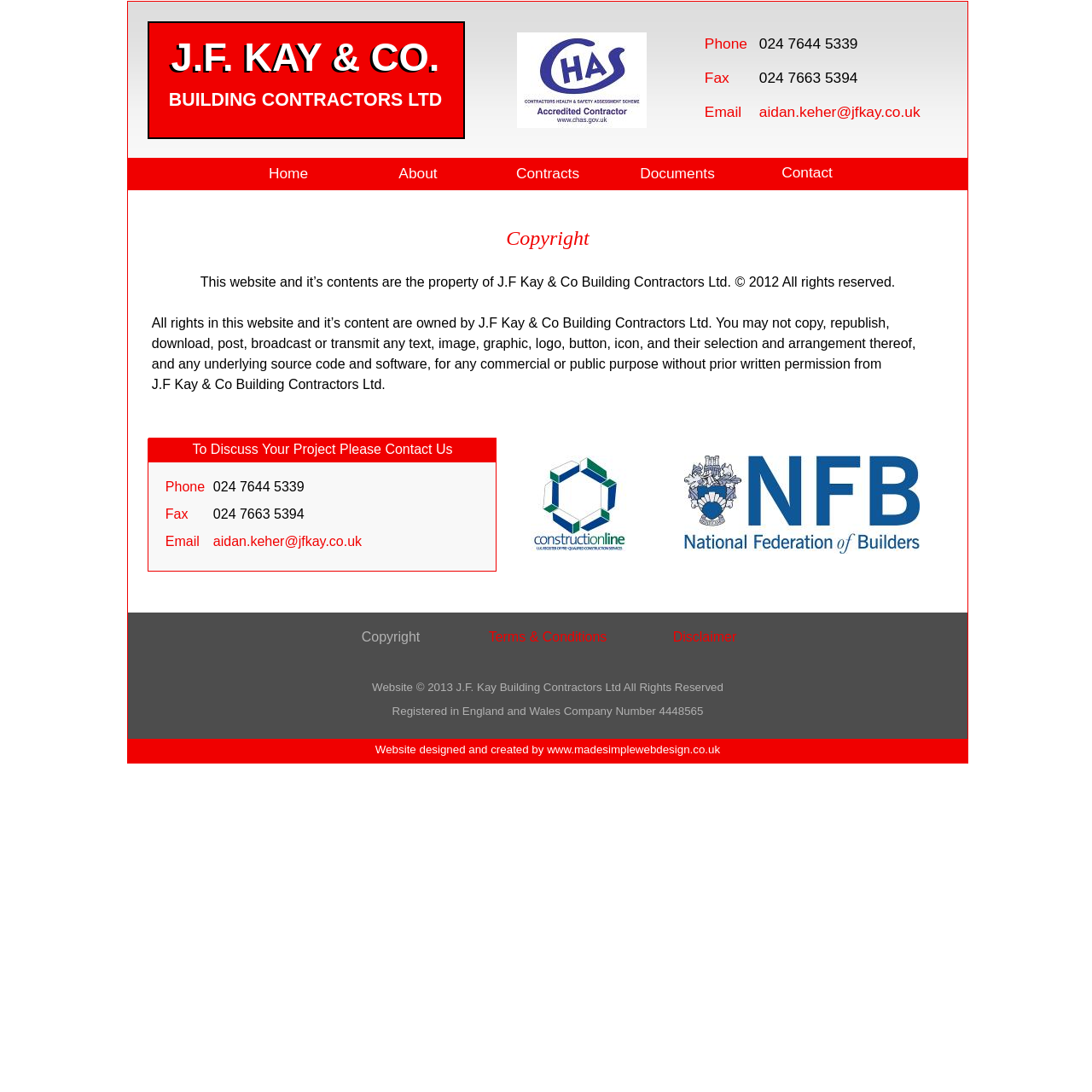What is the company's registered number?
Carefully examine the image and provide a detailed answer to the question.

I found the company's registered number by looking at the bottom section of the webpage, where it is listed along with other copyright and registration information.